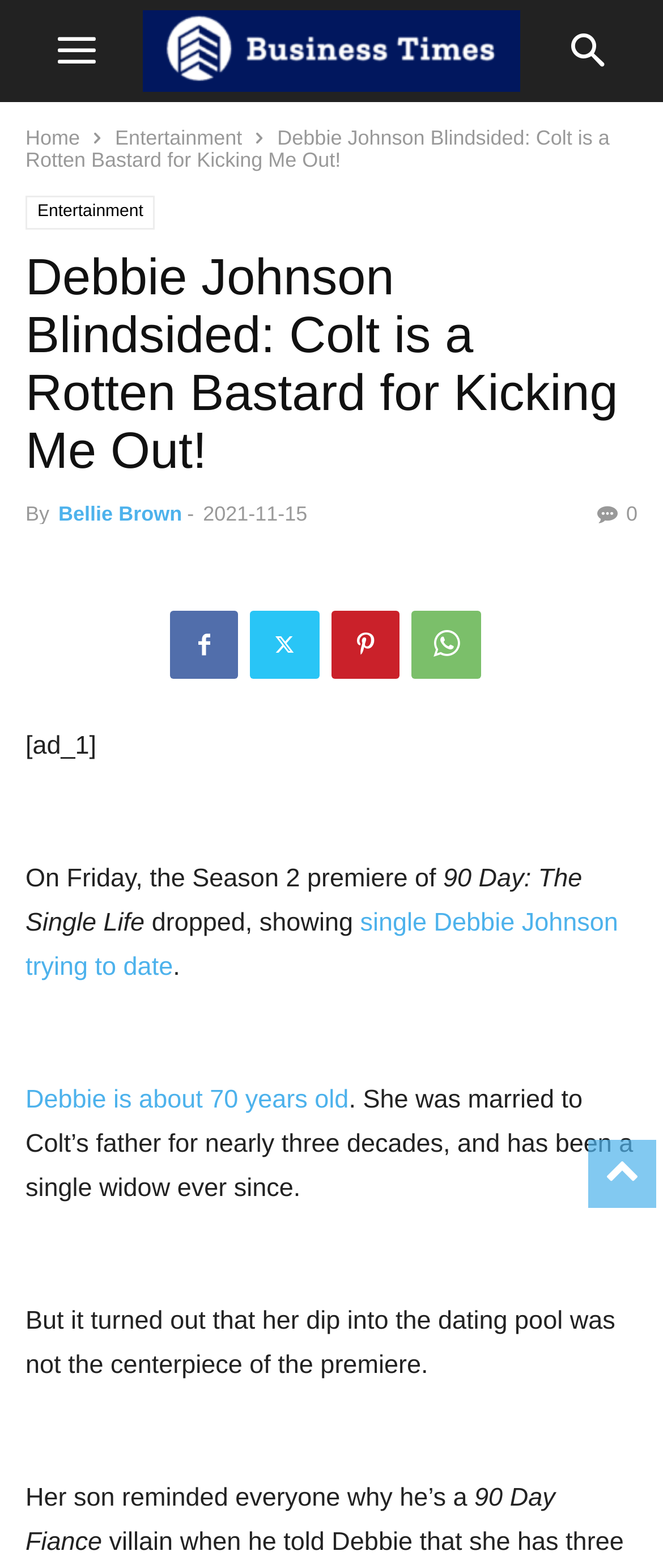Could you highlight the region that needs to be clicked to execute the instruction: "View more Entertainment news"?

[0.174, 0.08, 0.365, 0.095]